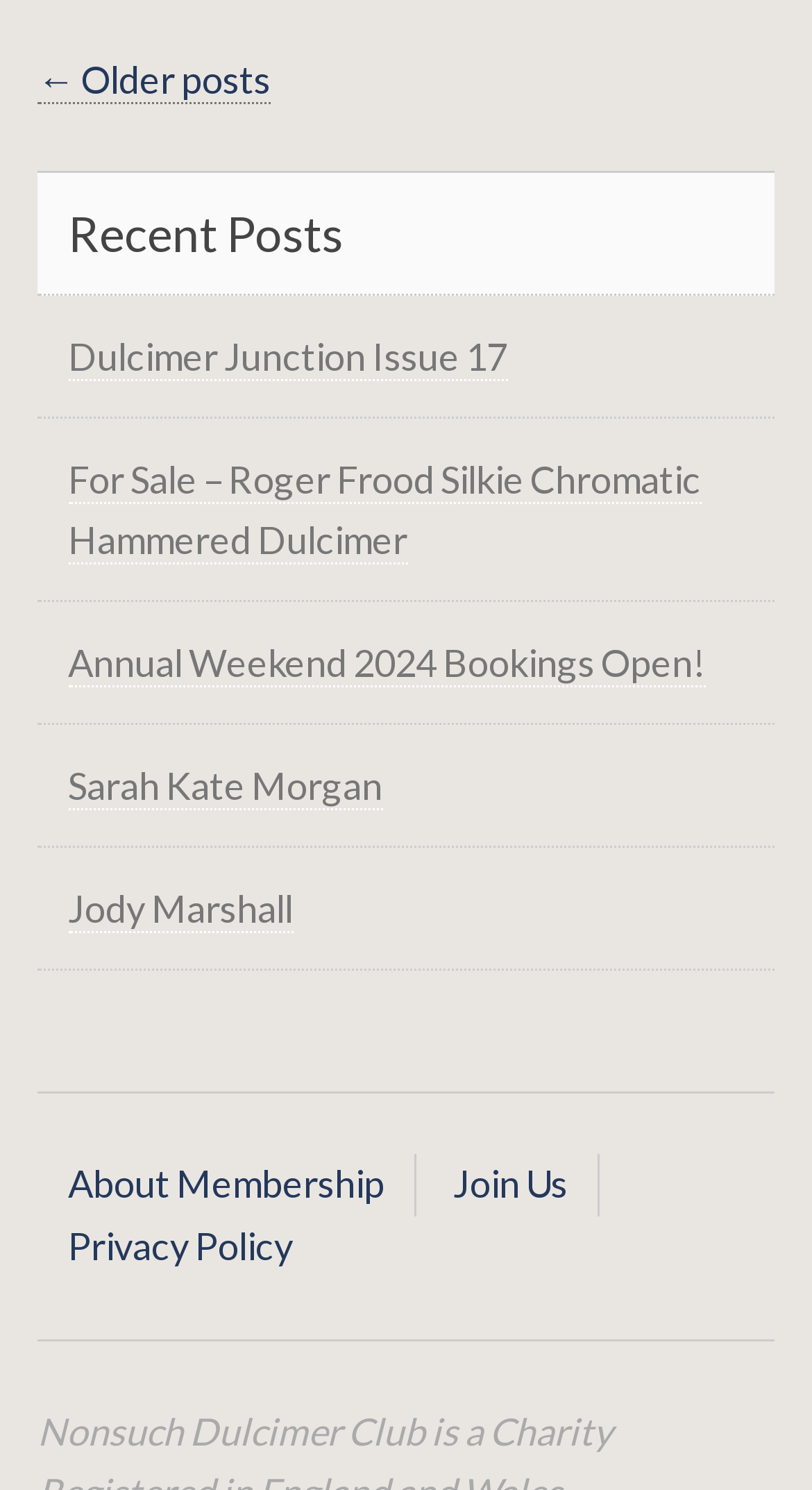How many links are listed under 'Recent Posts'?
Examine the image and provide an in-depth answer to the question.

The 'Recent Posts' section contains five links: 'Dulcimer Junction Issue 17', 'For Sale – Roger Frood Silkie Chromatic Hammered Dulcimer', 'Annual Weekend 2024 Bookings Open!', 'Sarah Kate Morgan', and 'Jody Marshall'.